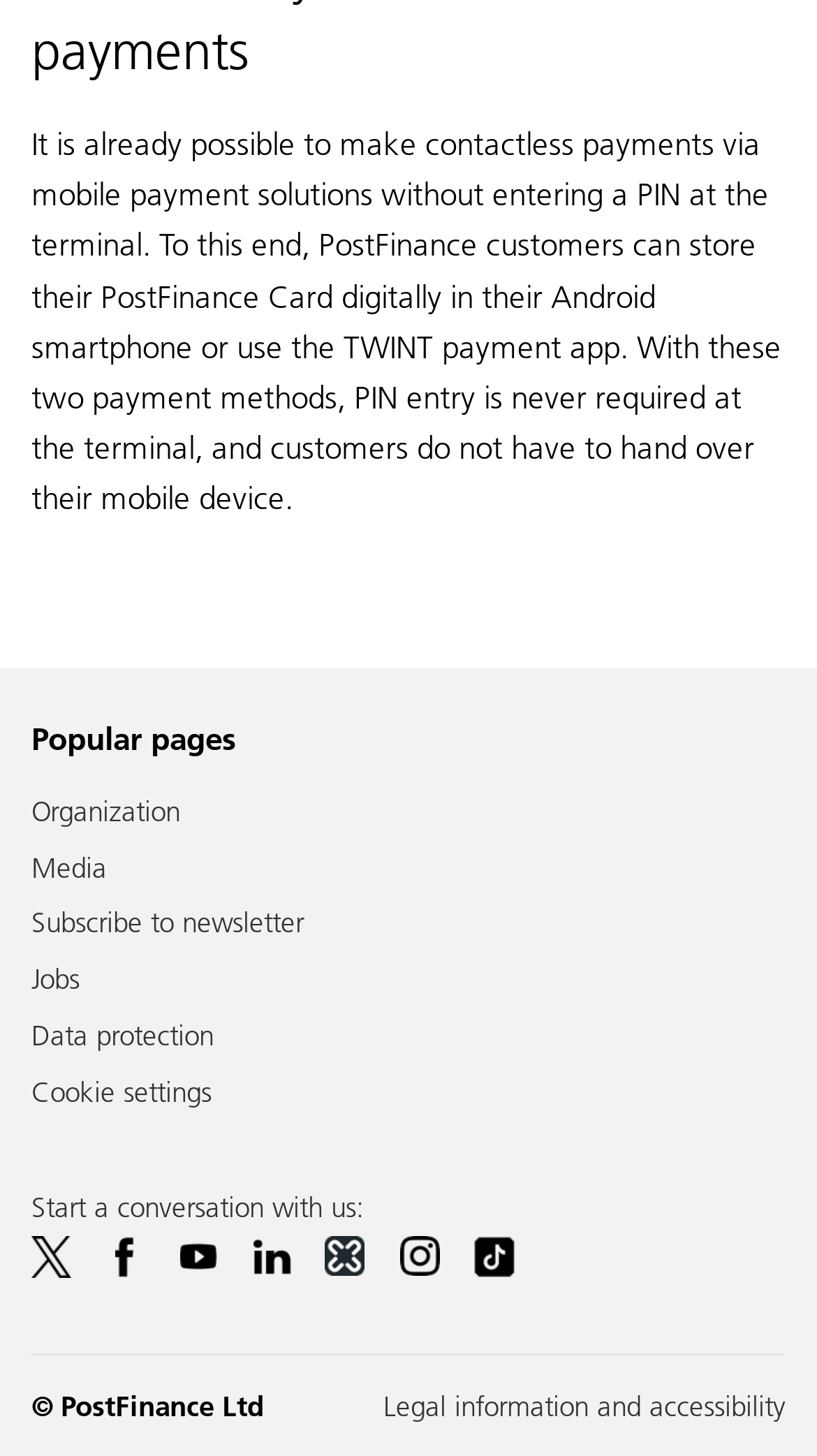What is the copyright information?
Use the information from the screenshot to give a comprehensive response to the question.

The copyright information can be found at the bottom of the webpage, and it states '© PostFinance Ltd'.